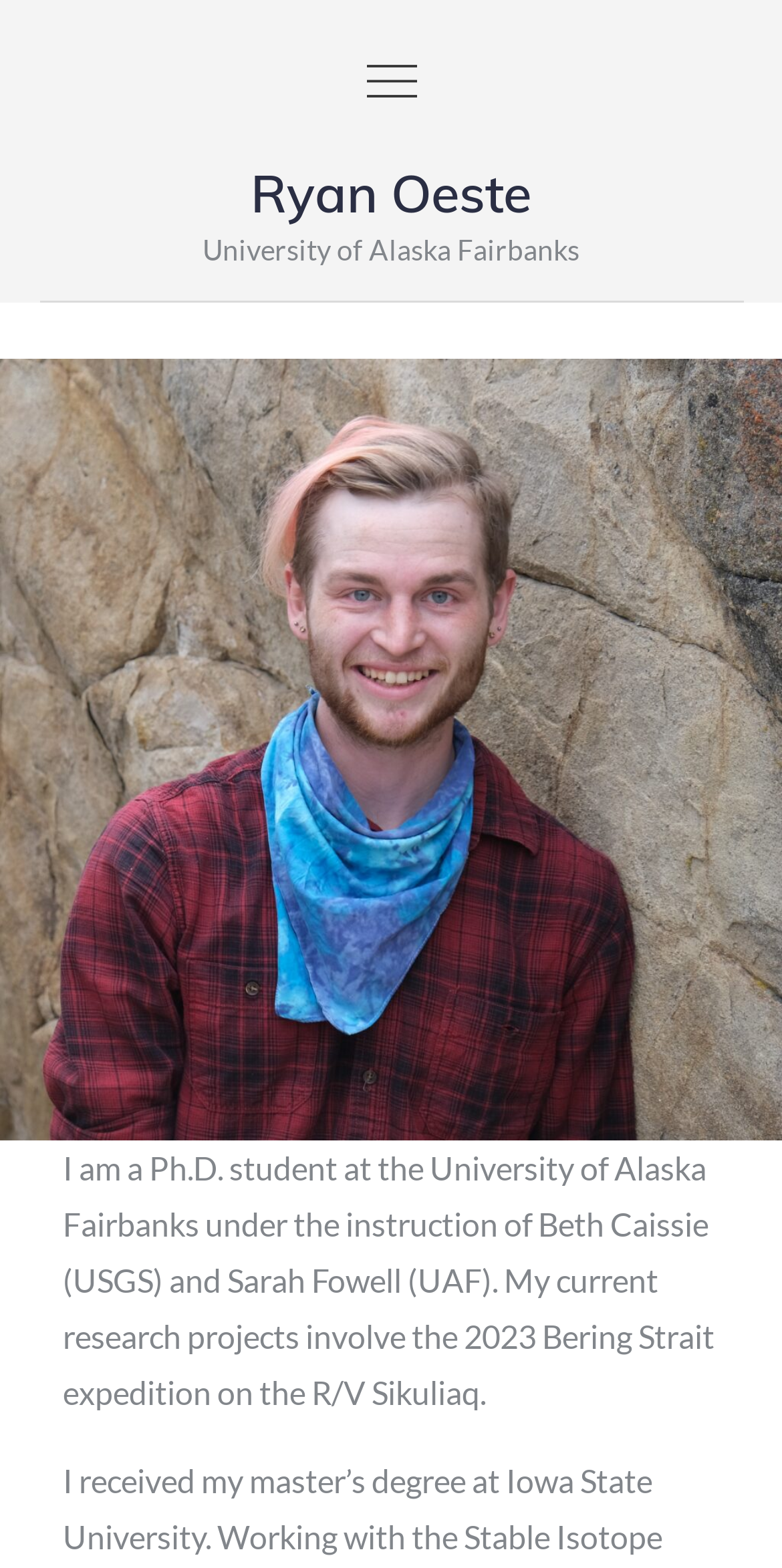Identify the bounding box for the UI element that is described as follows: "Menu".

[0.436, 0.019, 0.564, 0.083]